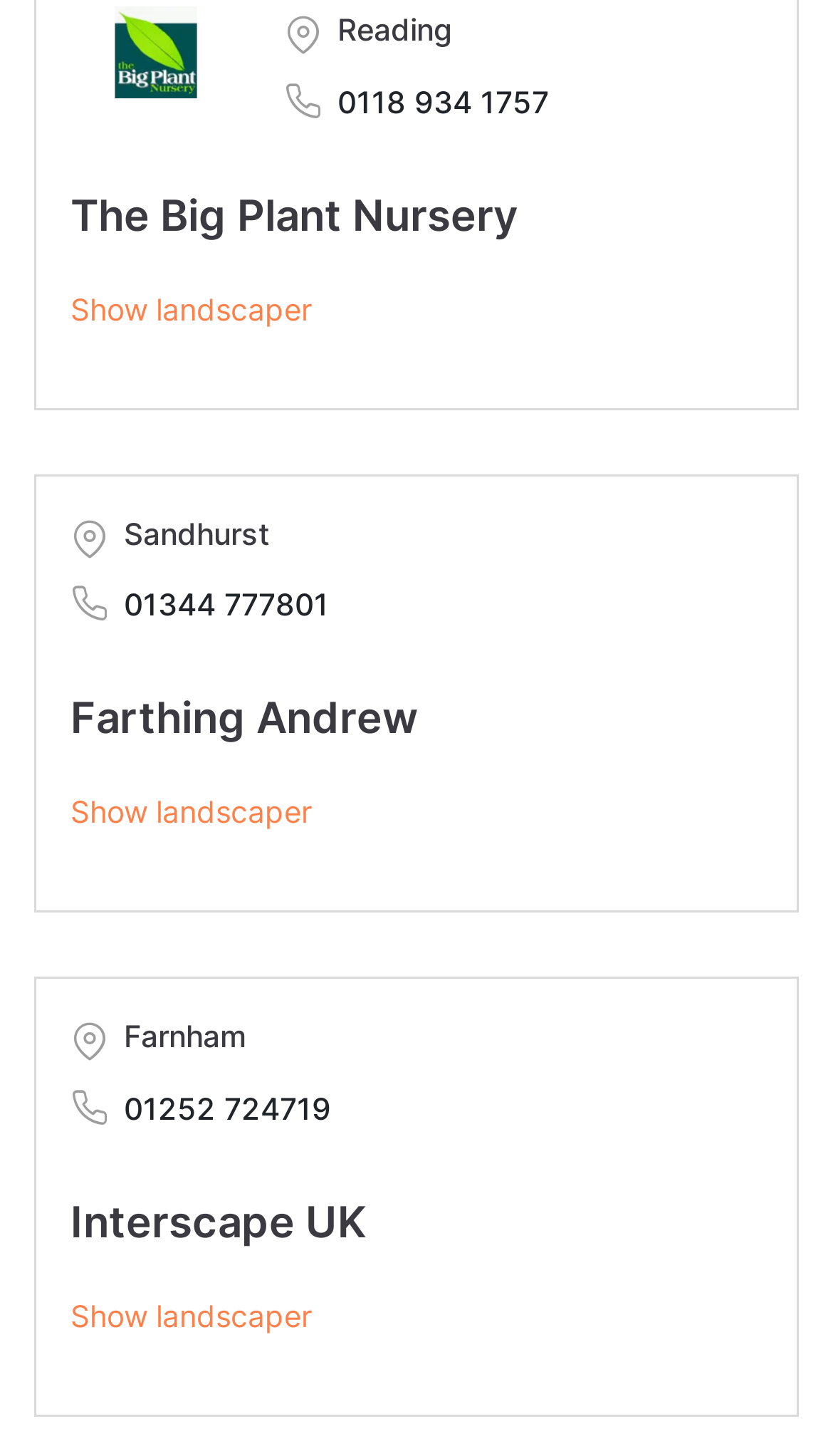Please reply with a single word or brief phrase to the question: 
How many nurseries are listed on the page?

3